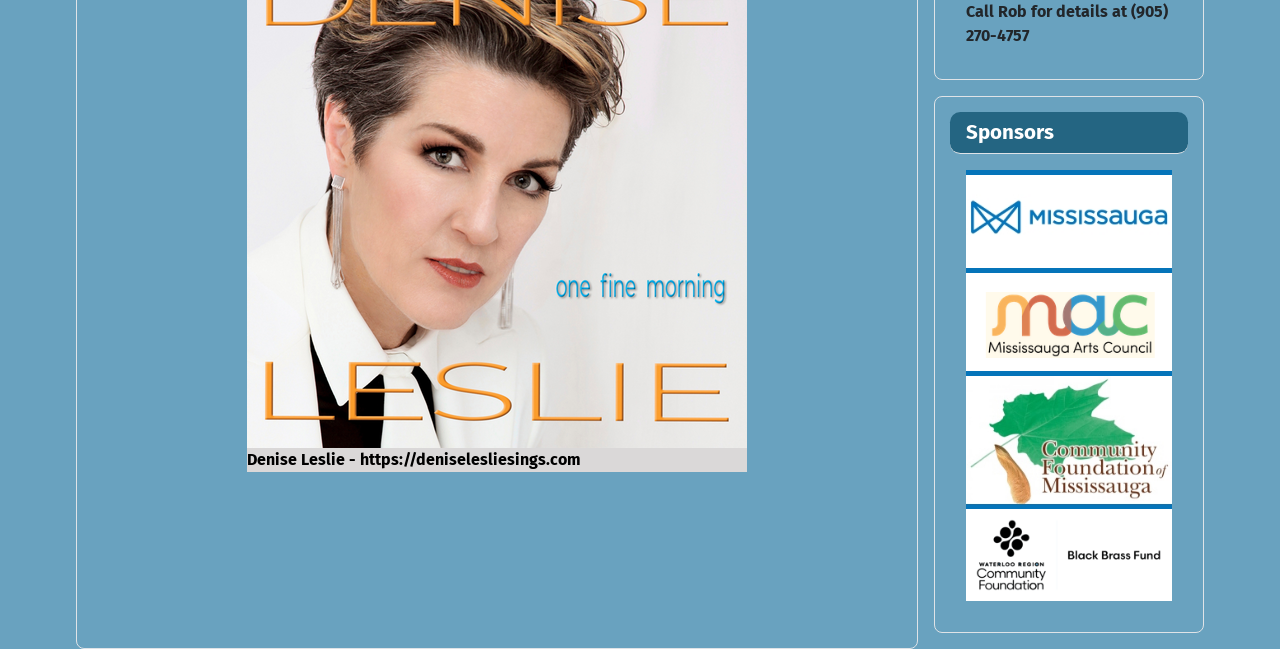Identify the bounding box of the UI component described as: "title="Community Foundation of Mississauga"".

[0.755, 0.665, 0.916, 0.695]